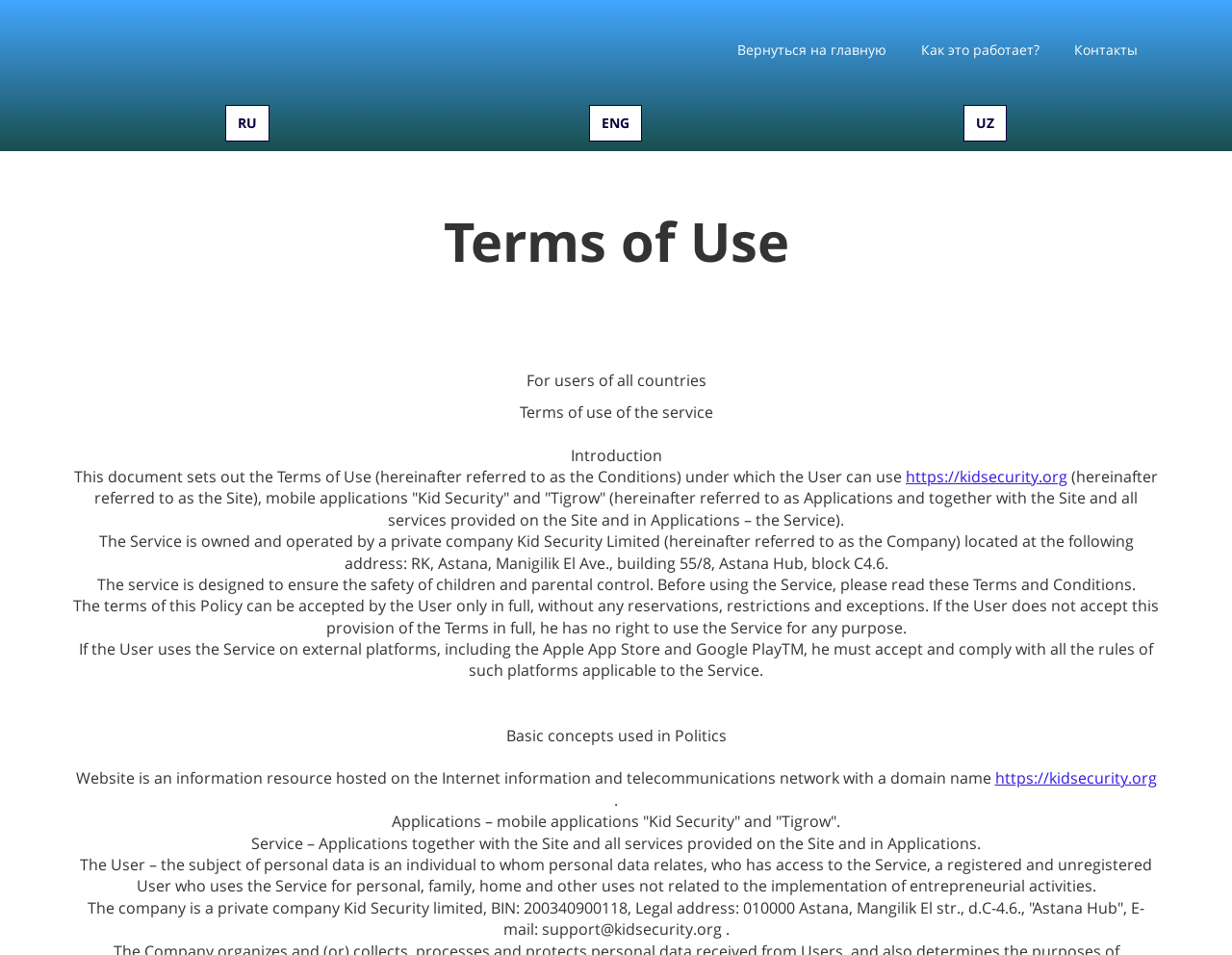Pinpoint the bounding box coordinates of the clickable element to carry out the following instruction: "View the 'Terms of Use' page."

[0.36, 0.214, 0.64, 0.29]